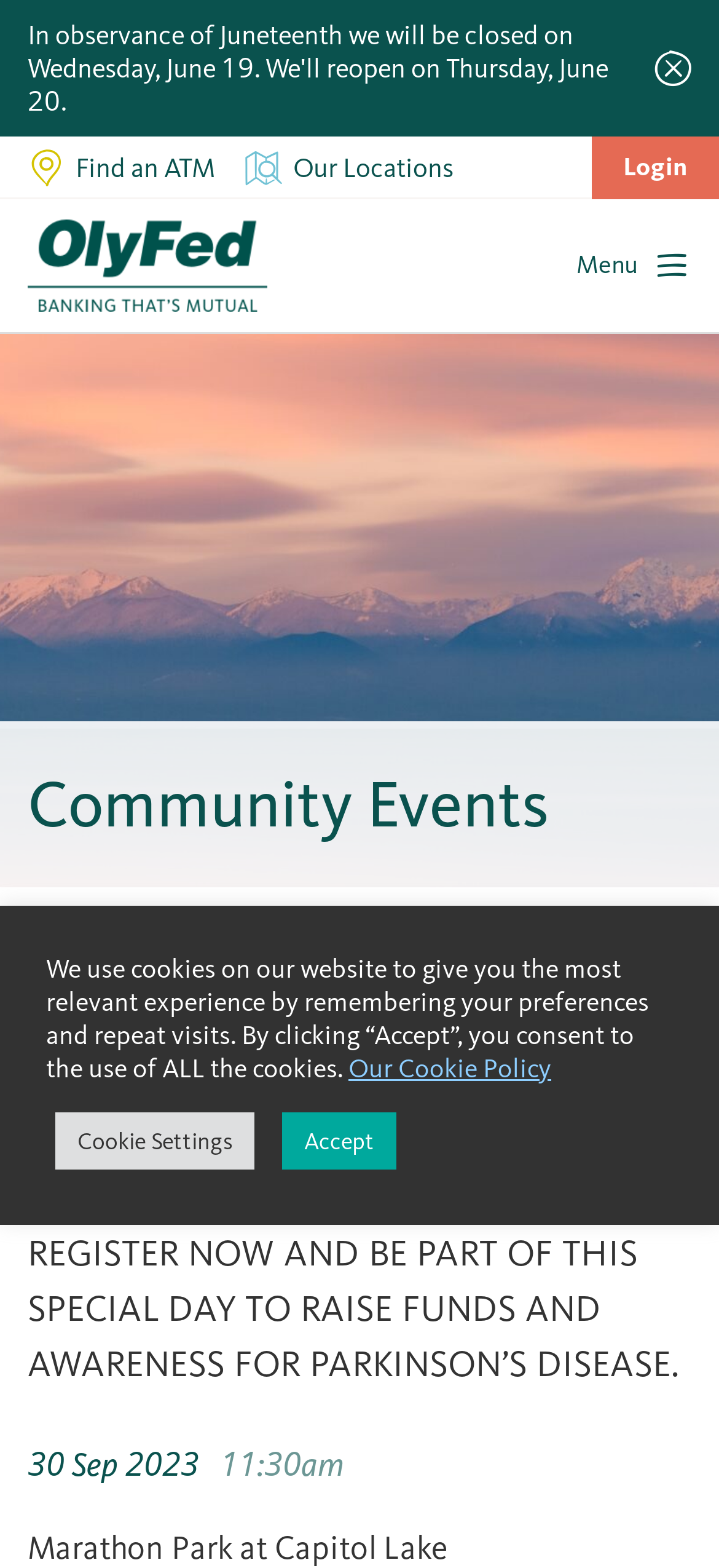Give a one-word or one-phrase response to the question: 
What is the location of the Optimism Walk event?

Marathon Park at Capitol Lake